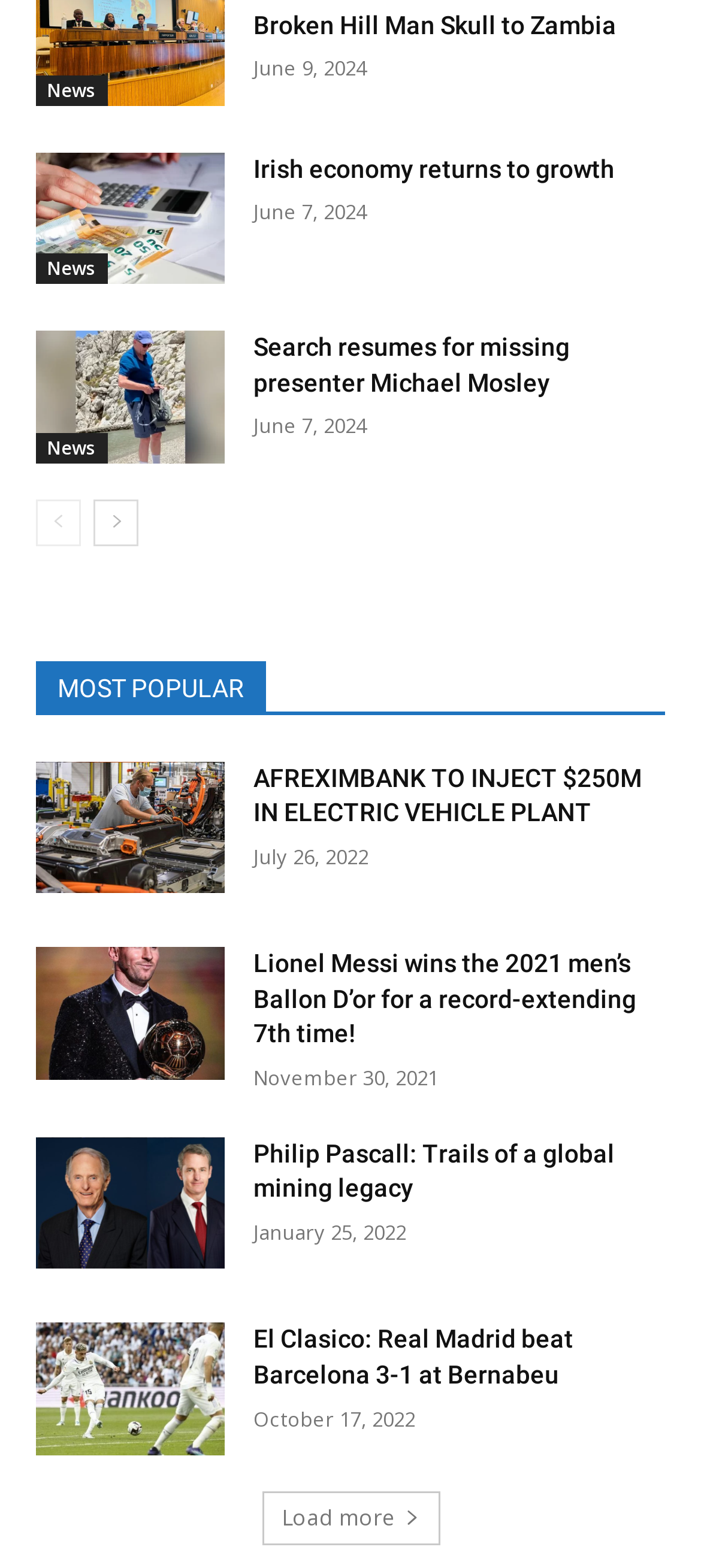What is the category of the news article 'AFREXIMBANK TO INJECT $250M IN ELECTRIC VEHICLE PLANT'?
Provide a detailed answer to the question, using the image to inform your response.

I found the news heading element 'AFREXIMBANK TO INJECT $250M IN ELECTRIC VEHICLE PLANT' and its corresponding category heading element 'MOST POPULAR'.